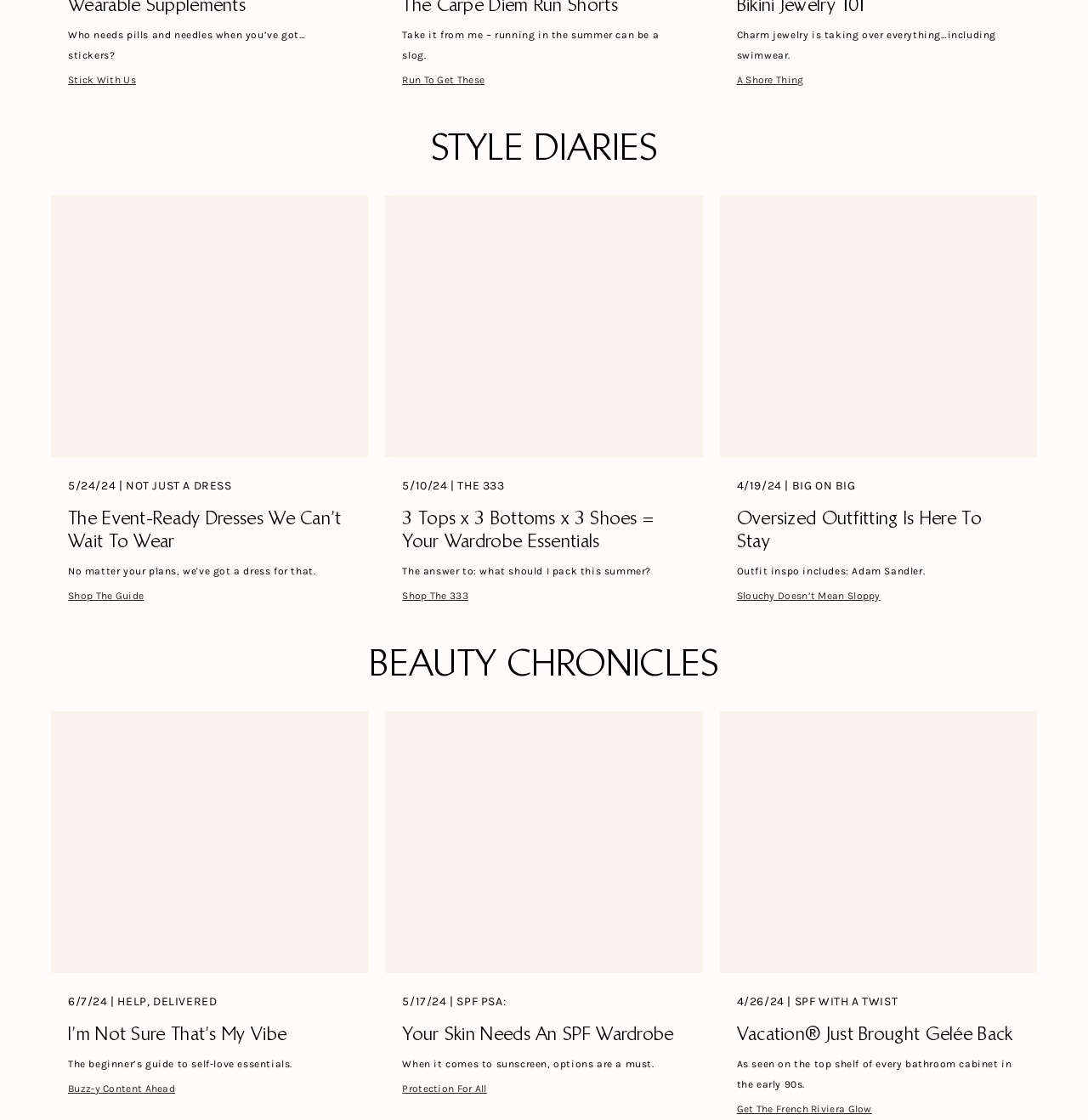What is the theme of the section 'STYLE DIARIES'?
Based on the image, answer the question with a single word or brief phrase.

Fashion